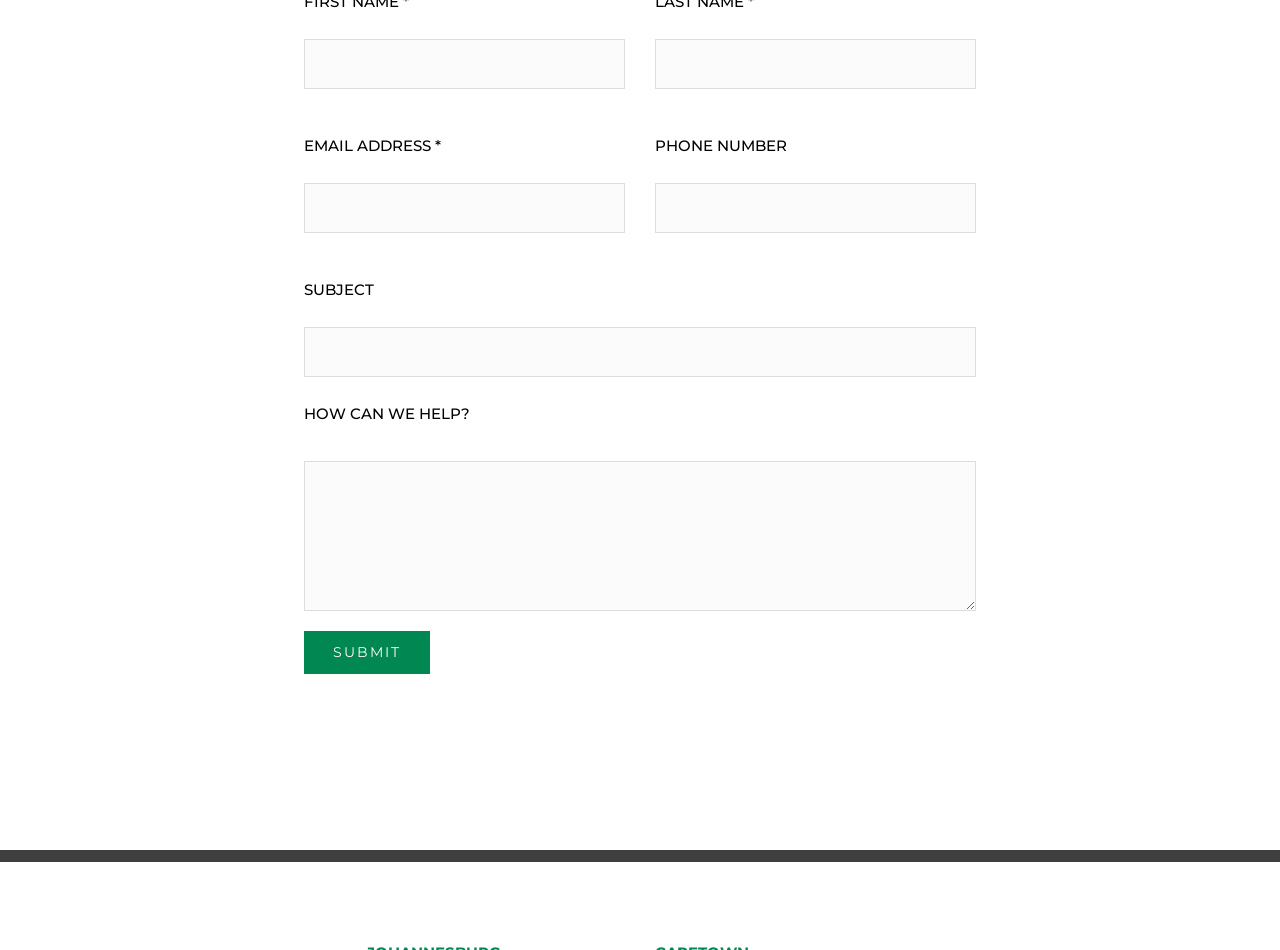What is the label of the first textbox? Analyze the screenshot and reply with just one word or a short phrase.

EMAIL ADDRESS